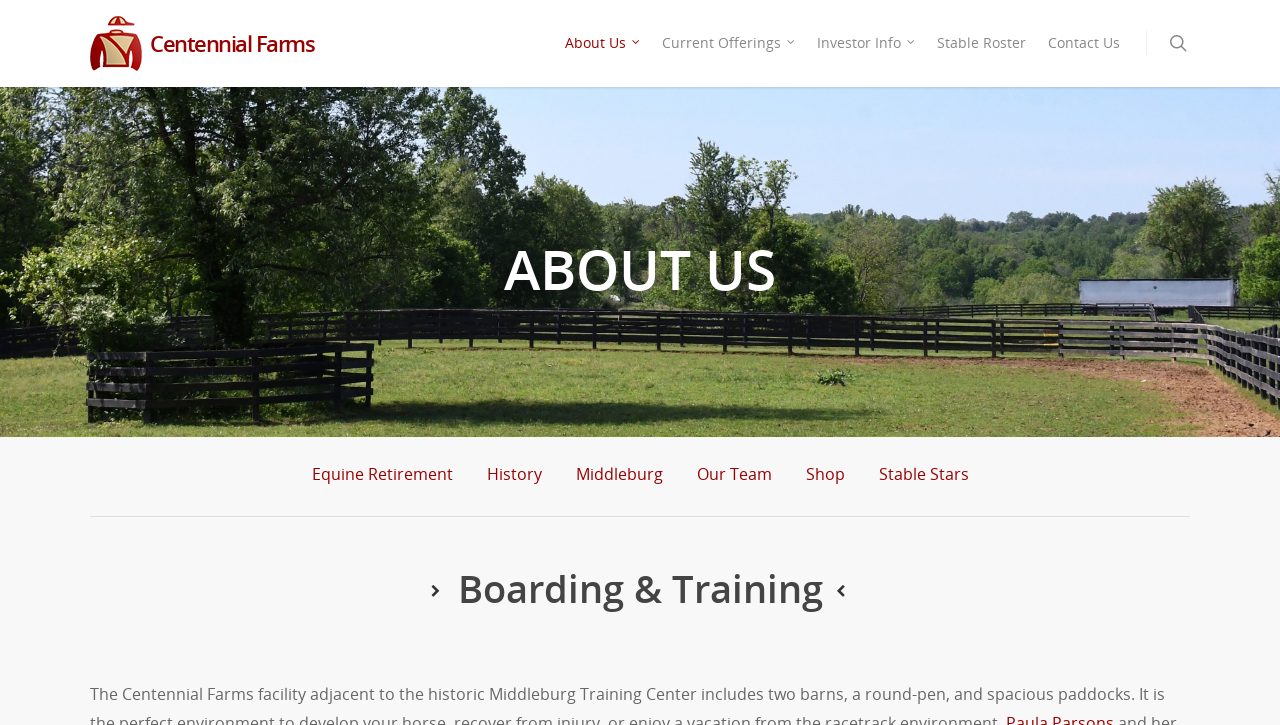Using the element description: "Middleburg", determine the bounding box coordinates for the specified UI element. The coordinates should be four float numbers between 0 and 1, [left, top, right, bottom].

[0.45, 0.639, 0.518, 0.669]